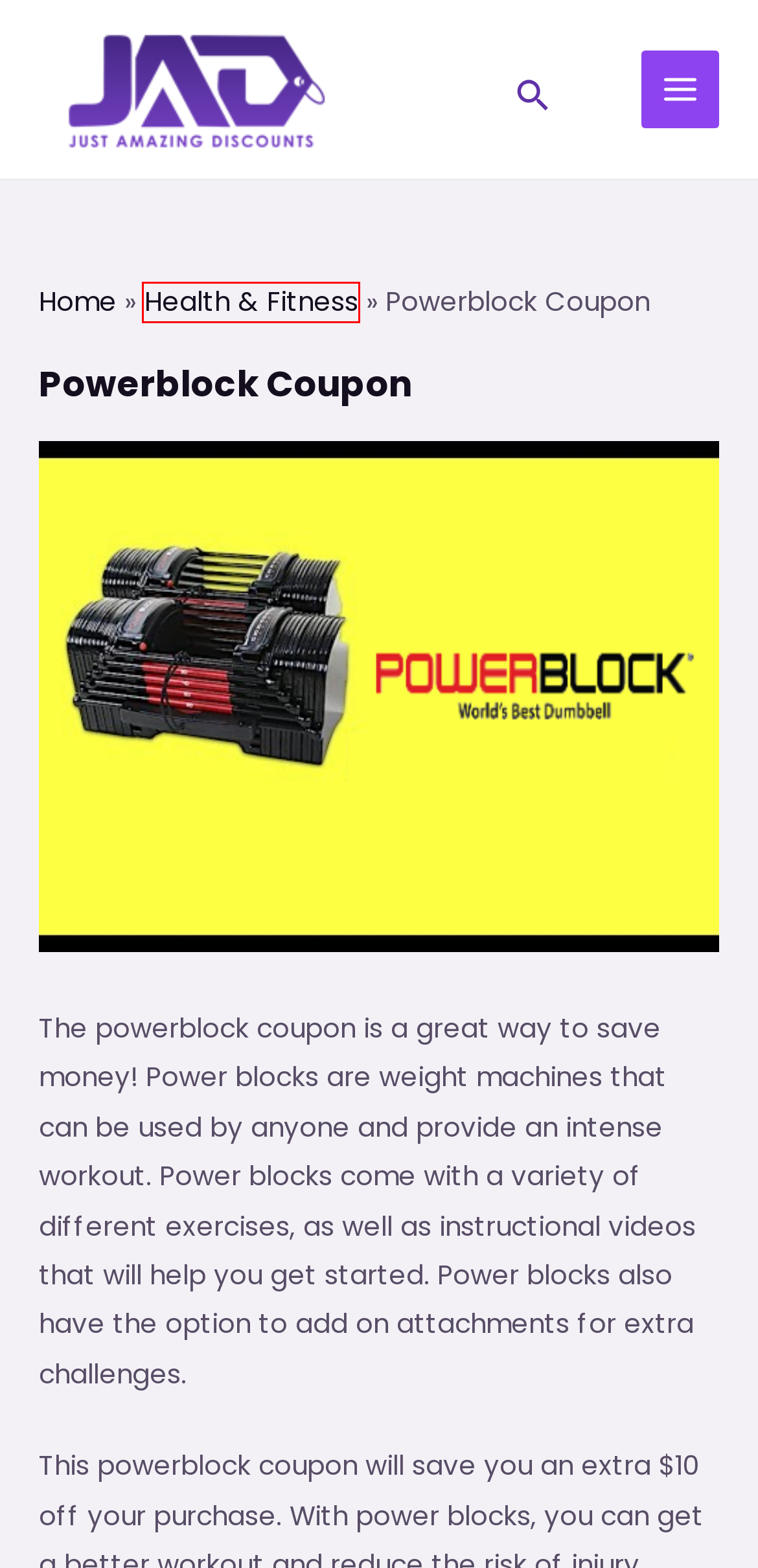You are given a screenshot depicting a webpage with a red bounding box around a UI element. Select the description that best corresponds to the new webpage after clicking the selected element. Here are the choices:
A. Spectrum Promo Code – JUST AMAZING DISCOUNTS
B. JUST AMAZING DISCOUNTS
C. Blogs – JUST AMAZING DISCOUNTS
D. Aarp Prescription Discounts – JUST AMAZING DISCOUNTS
E. Muv Promo Code – JUST AMAZING DISCOUNTS
F. Health & Fitness – JUST AMAZING DISCOUNTS
G. Vets First Choice Promo Code – JUST AMAZING DISCOUNTS
H. Lacomedia Coupons – JUST AMAZING DISCOUNTS

F